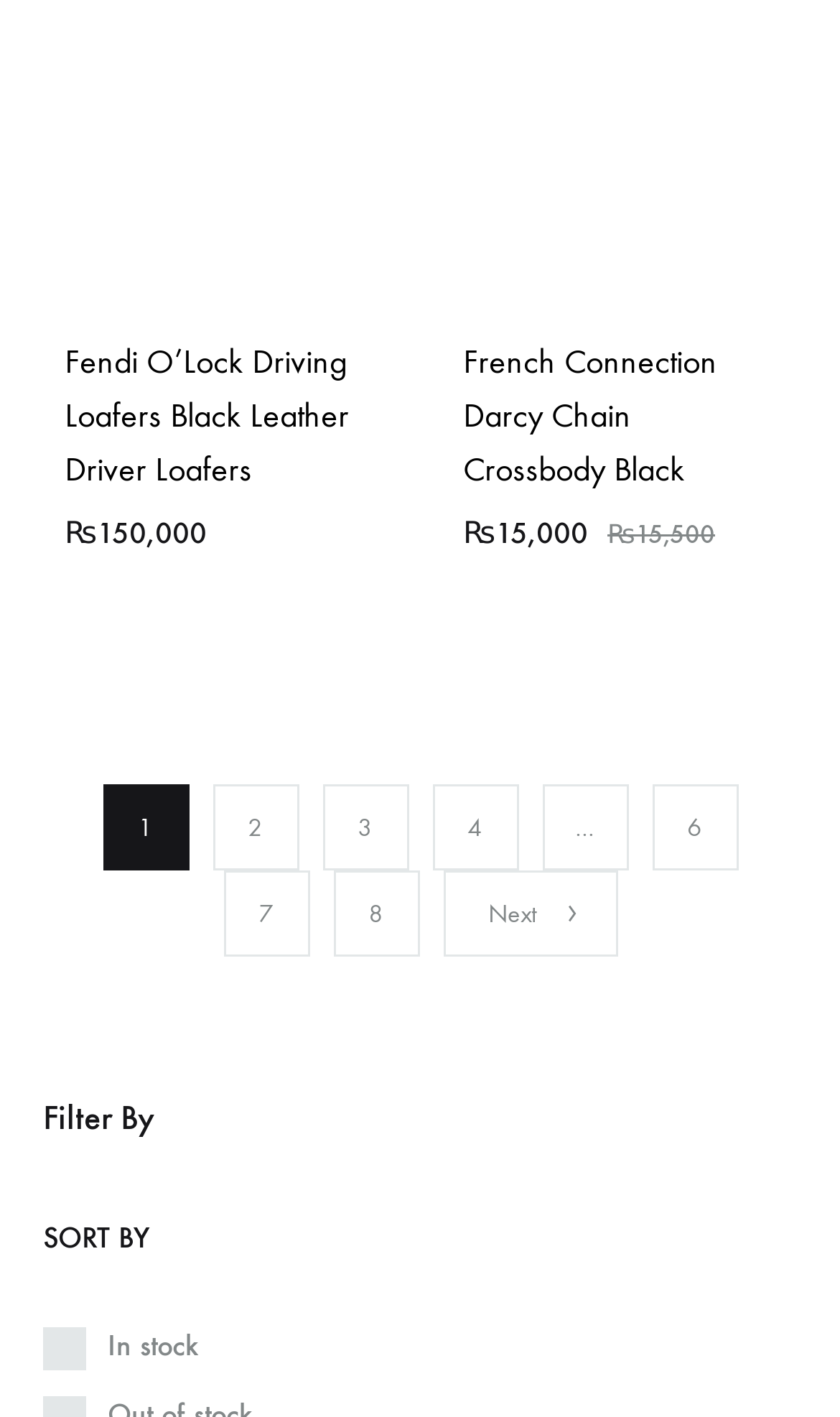Determine the bounding box coordinates of the element's region needed to click to follow the instruction: "View product details of Fendi O’Lock Driving Loafers Black Leather Driver Loafers". Provide these coordinates as four float numbers between 0 and 1, formatted as [left, top, right, bottom].

[0.077, 0.241, 0.415, 0.345]